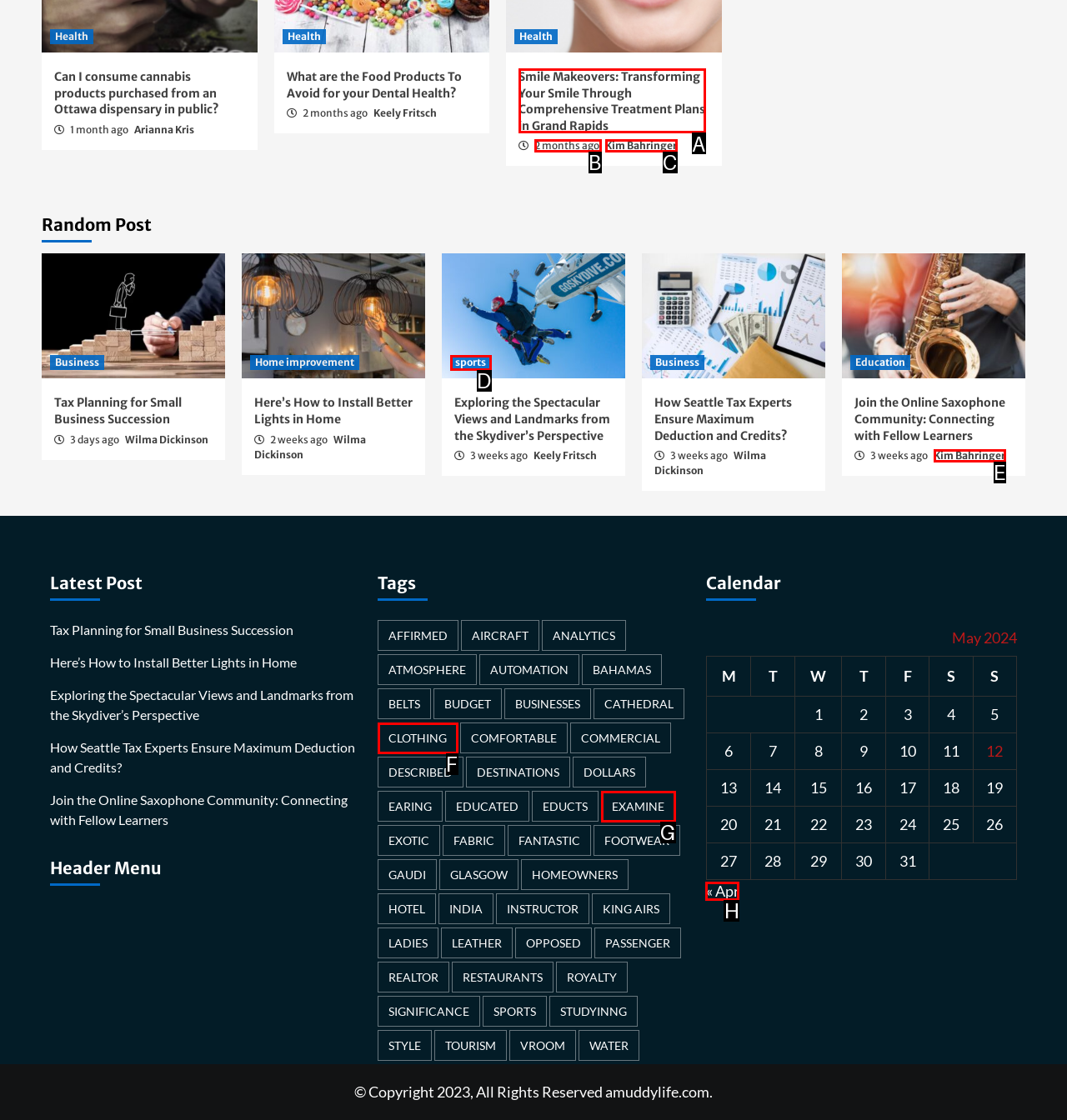Find the option that aligns with: Kim Bahringer
Provide the letter of the corresponding option.

C